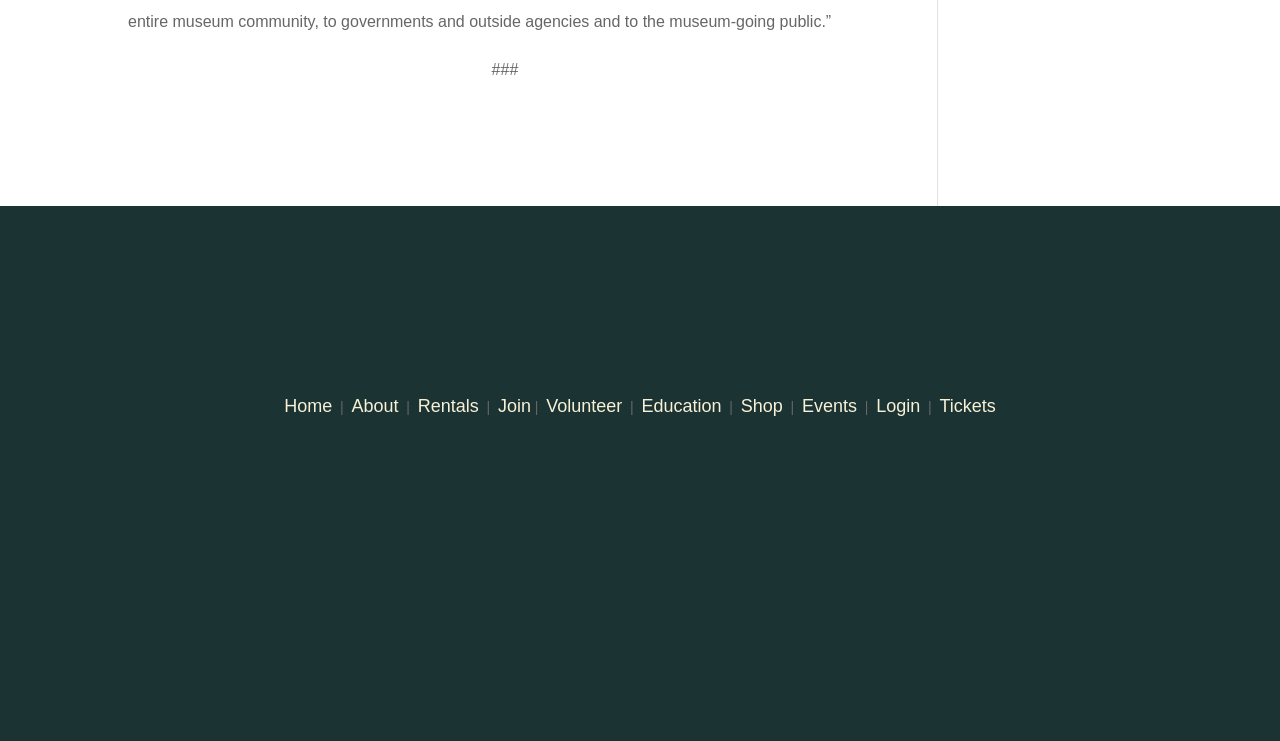Determine the bounding box for the UI element as described: "Museums for All". The coordinates should be represented as four float numbers between 0 and 1, formatted as [left, top, right, bottom].

[0.174, 0.962, 0.263, 0.985]